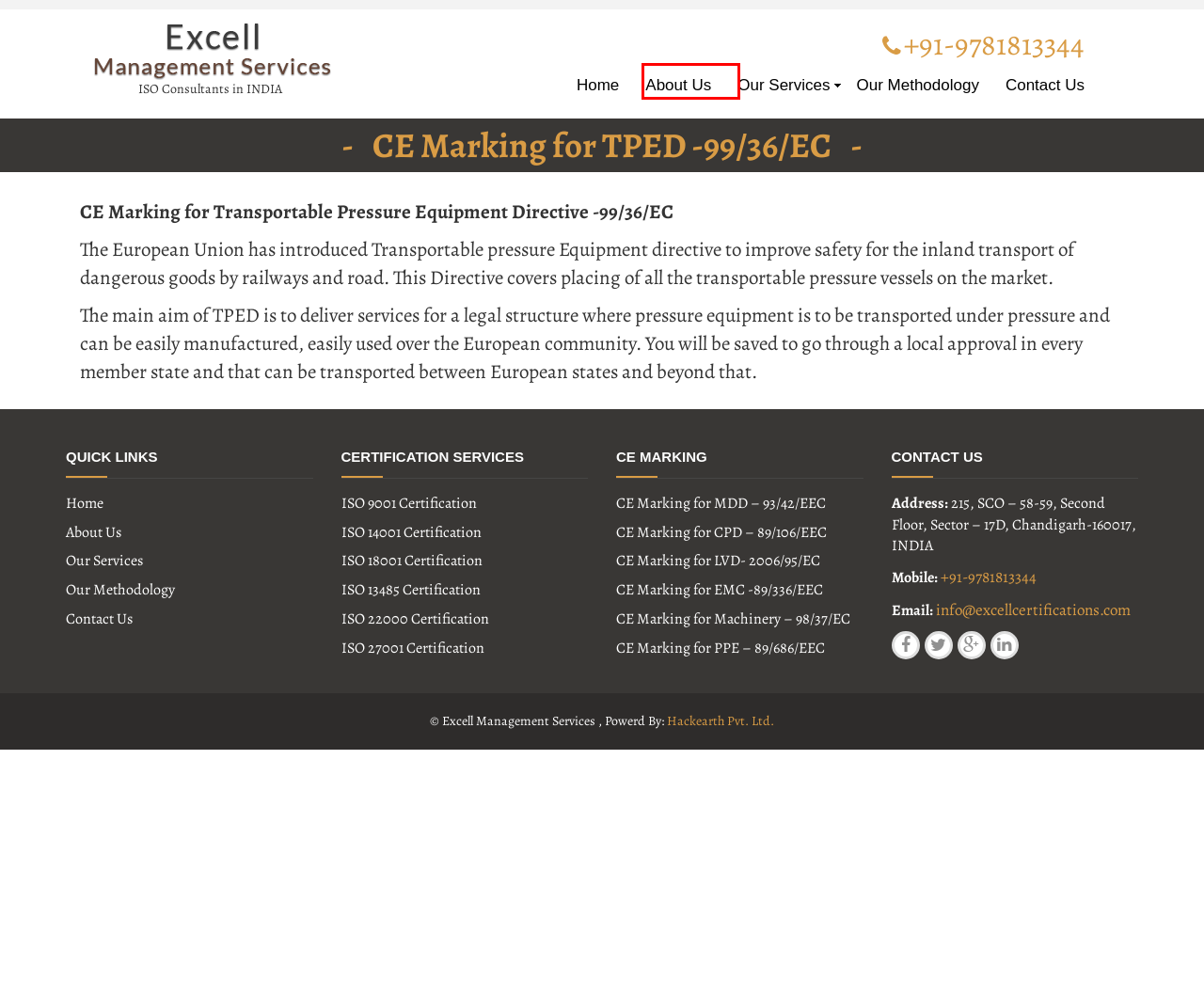You are provided with a screenshot of a webpage where a red rectangle bounding box surrounds an element. Choose the description that best matches the new webpage after clicking the element in the red bounding box. Here are the choices:
A. Contact Us | Excellcertifications
B. ISO 18001 Certification | Excellcertifications
C. Our Methodology | Excellcertifications
D. Our Services | Excellcertifications
E. About Us | Excellcertifications
F. CE Marking for CPD – 89/106/EEC | Excellcertifications
G. CE Marking for EMC -89/336/EEC | Excellcertifications
H. ISO 27001 Certification | Excellcertifications

E